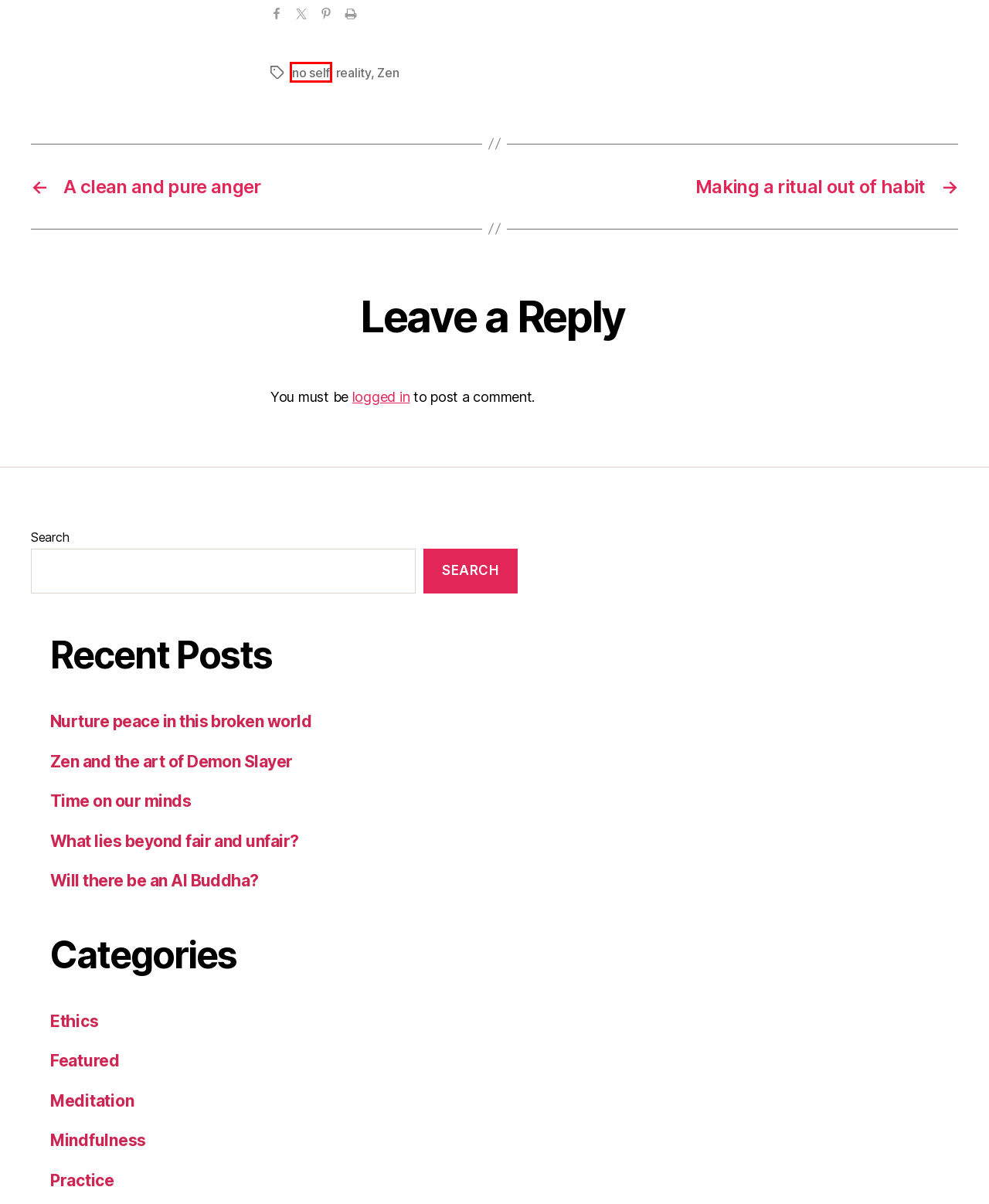You are looking at a webpage screenshot with a red bounding box around an element. Pick the description that best matches the new webpage after interacting with the element in the red bounding box. The possible descriptions are:
A. Nurture peace in this broken world - Neural Buddhist
B. Will there be an AI Buddha? - Neural Buddhist
C. Log In ‹ Neural Buddhist — WordPress
D. Ethics - Neural Buddhist
E. Practice - Neural Buddhist
F. Mindfulness - Neural Buddhist
G. Time on our minds - Neural Buddhist
H. no self - Neural Buddhist

H